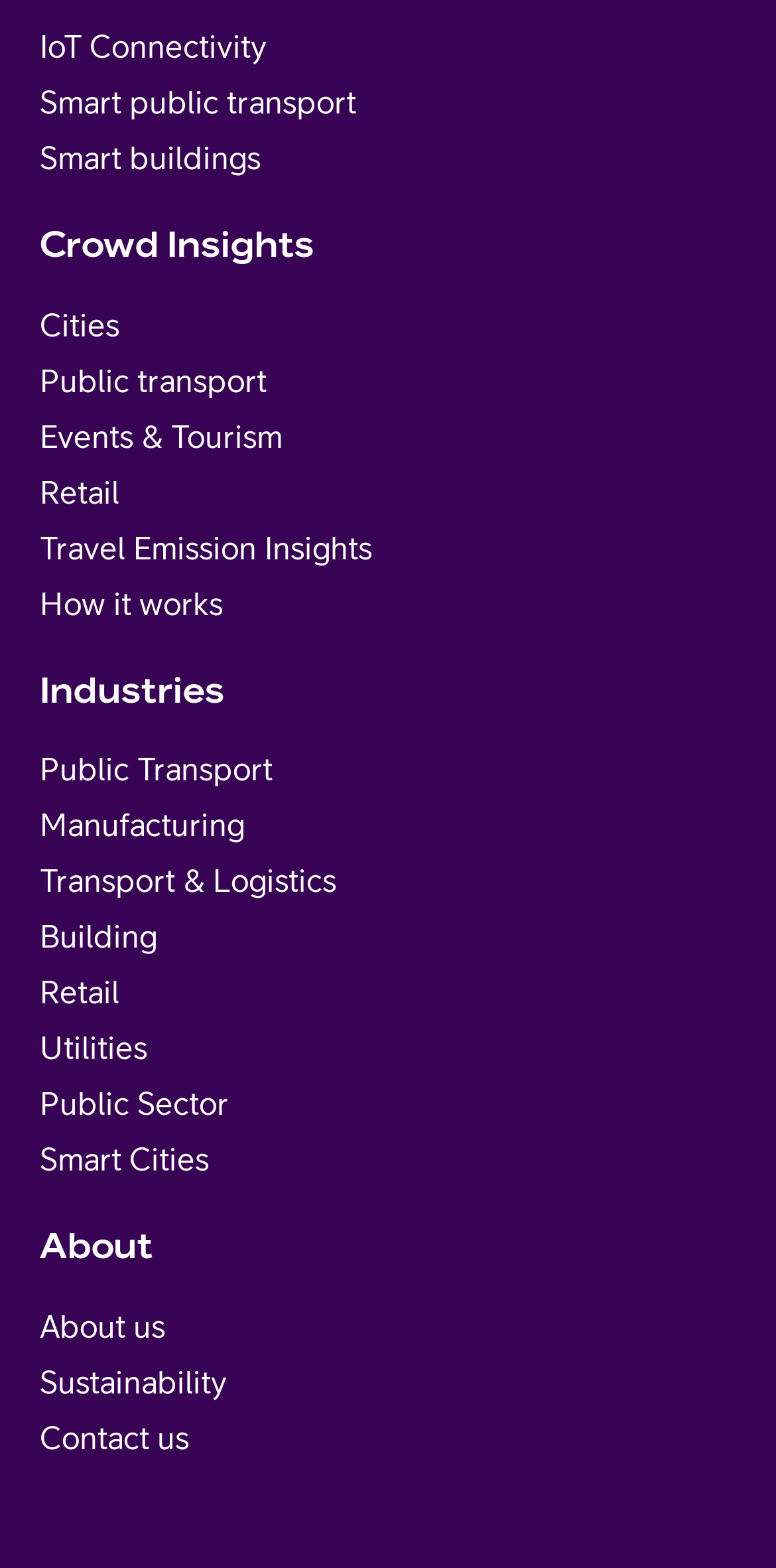Find the bounding box of the UI element described as: "Smart public transport". The bounding box coordinates should be given as four float values between 0 and 1, i.e., [left, top, right, bottom].

[0.051, 0.053, 0.459, 0.076]